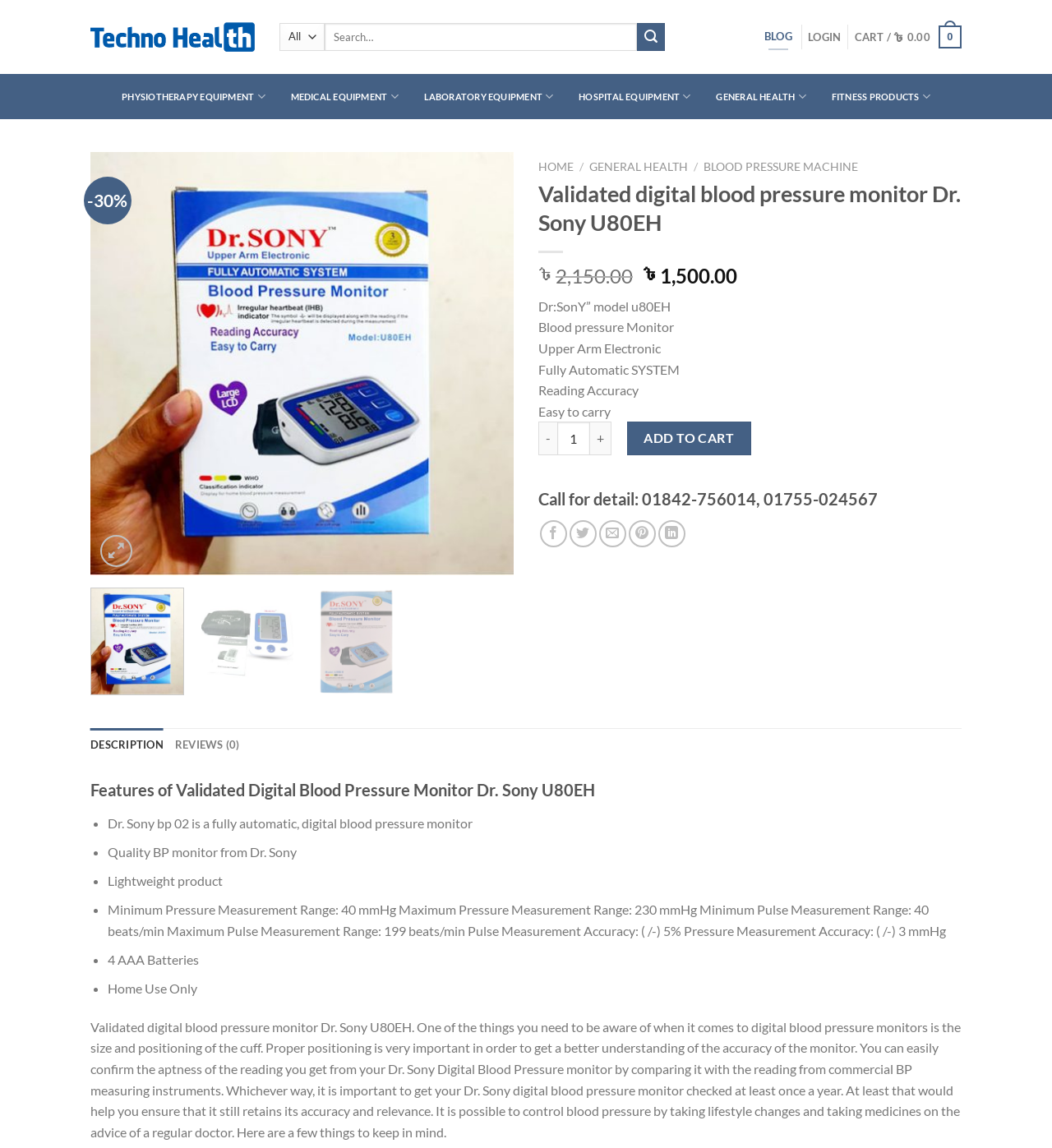Please find the bounding box coordinates of the element that needs to be clicked to perform the following instruction: "Add product to cart". The bounding box coordinates should be four float numbers between 0 and 1, represented as [left, top, right, bottom].

[0.596, 0.367, 0.714, 0.396]